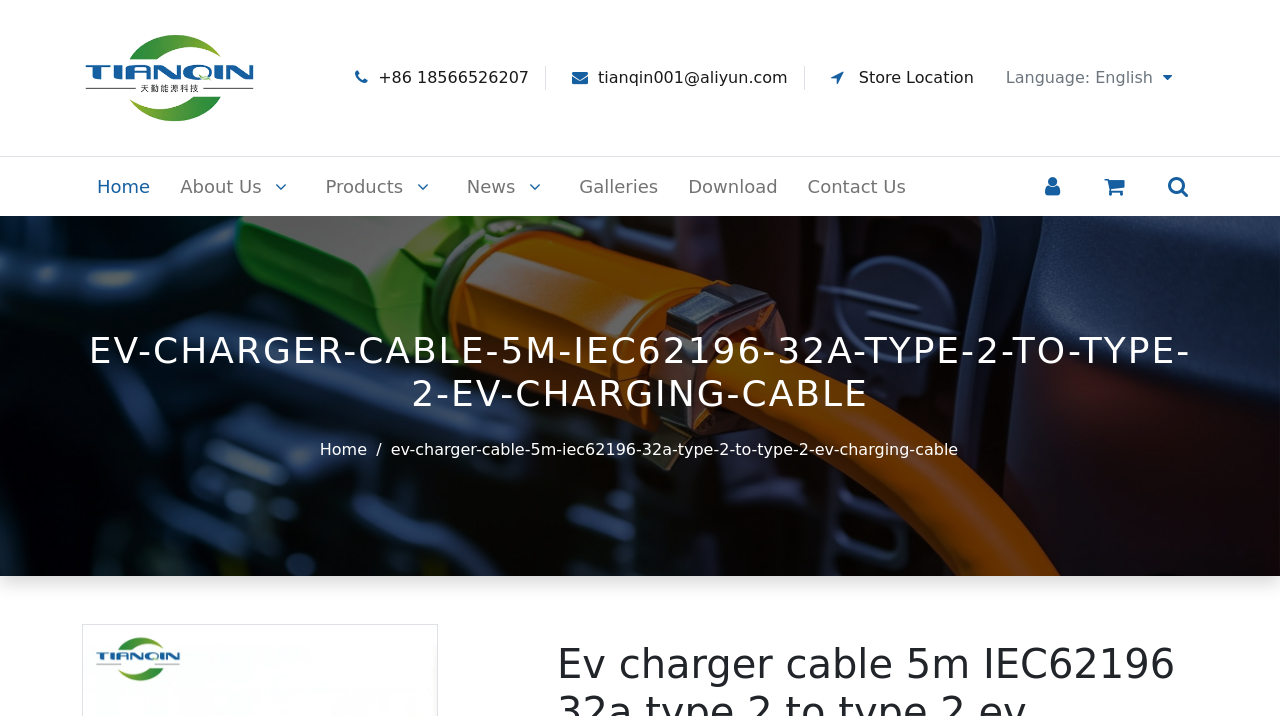Please determine and provide the text content of the webpage's heading.

Ev charger cable 5m IEC62196 32a type 2 to type 2 ev charging cable